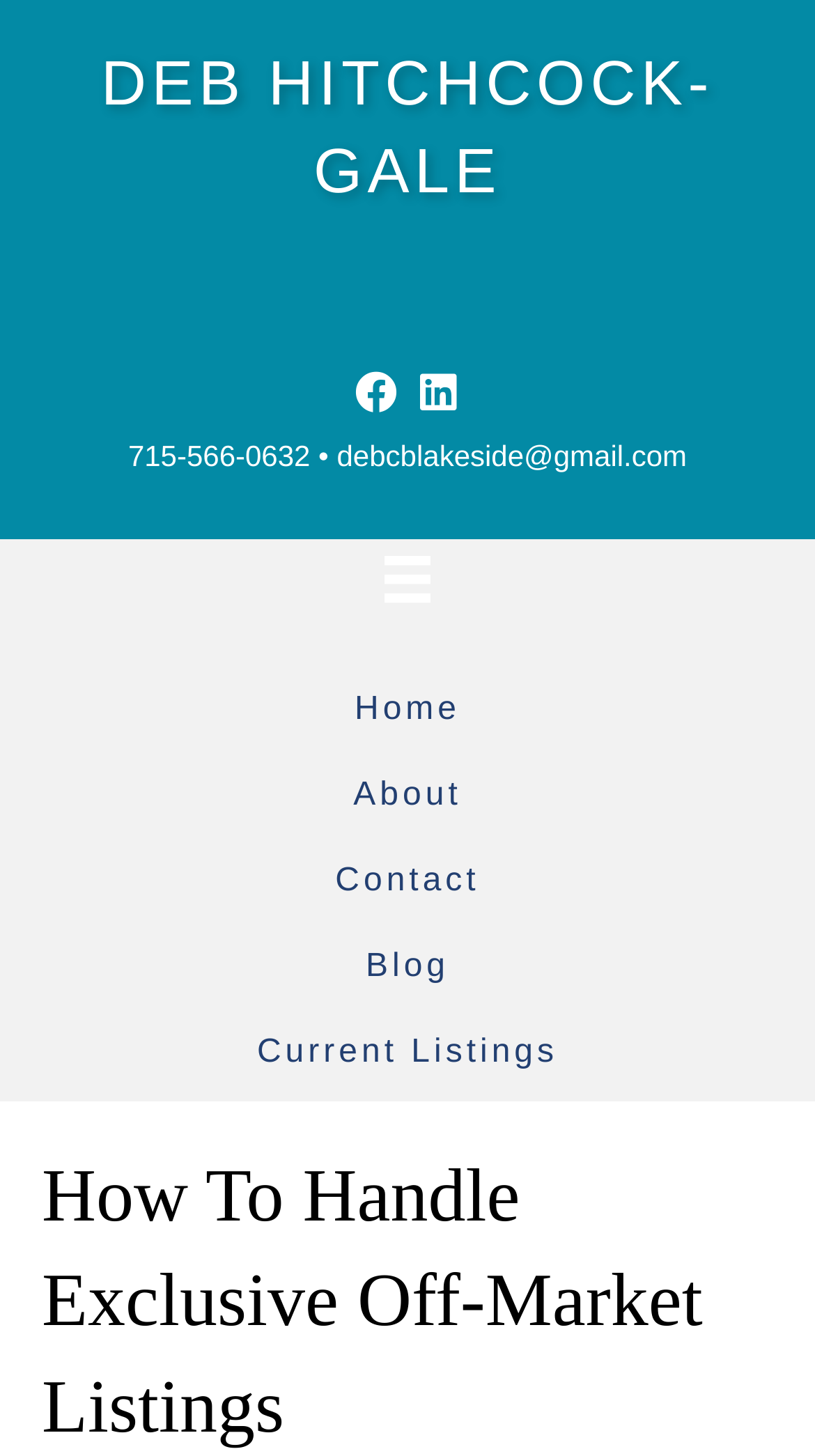Give a concise answer using one word or a phrase to the following question:
How many navigation links are available?

5